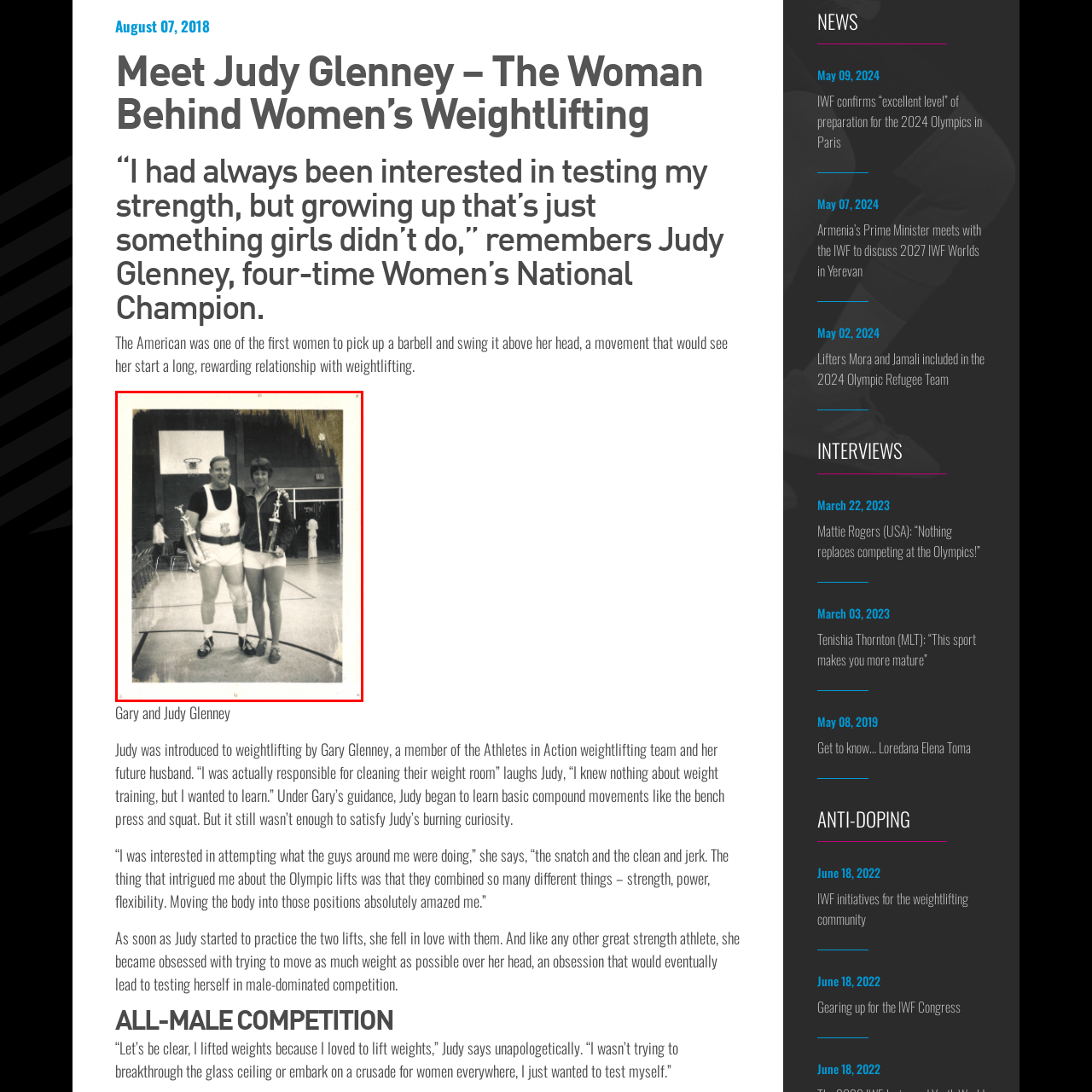Who supported Judy in her weightlifting journey?
Pay attention to the image surrounded by the red bounding box and respond to the question with a detailed answer.

According to the caption, Gary Glenney, dressed in a similar style to Judy, supported her in her weightlifting journey, contributing to her development as an athlete.